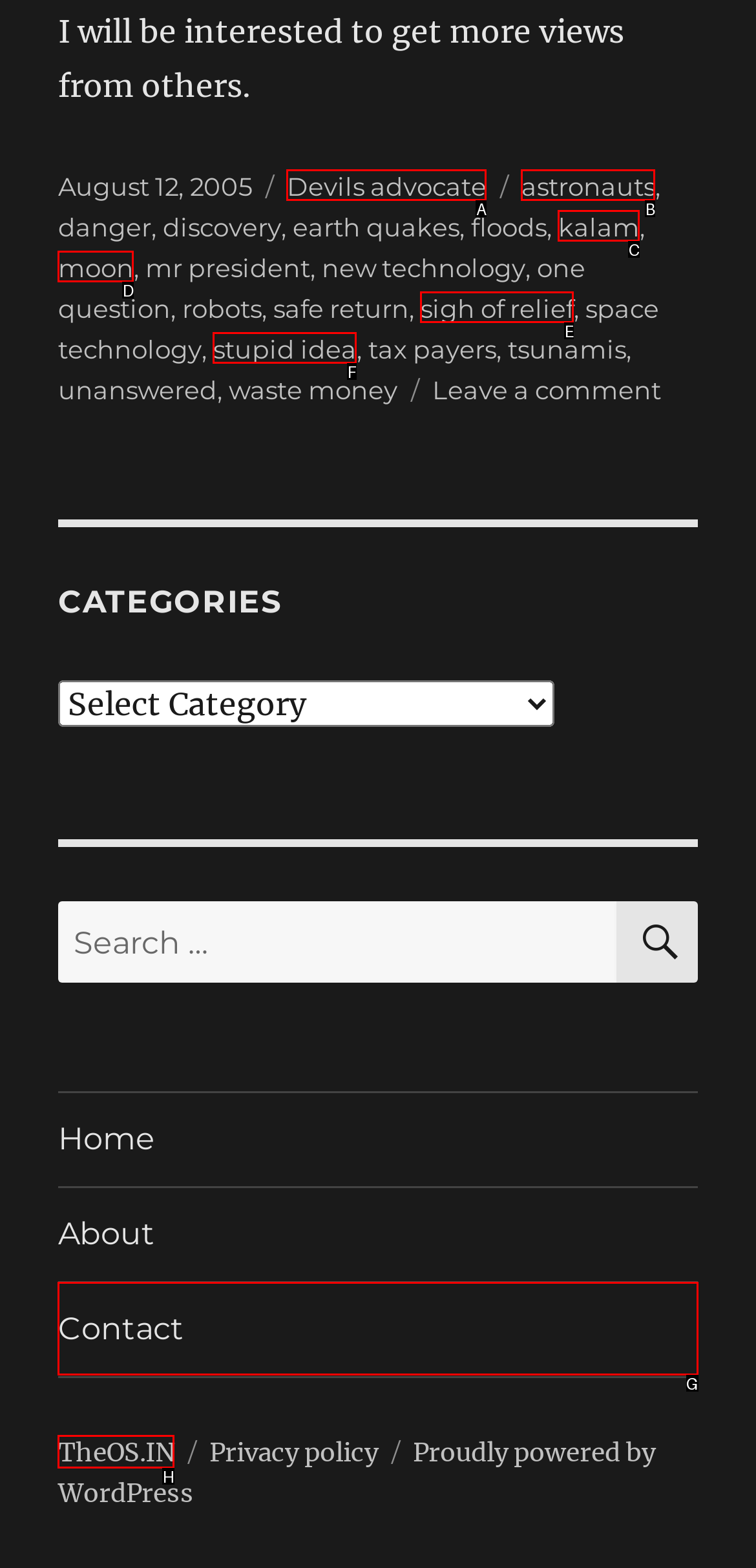Identify the letter that best matches this UI element description: sigh of relief
Answer with the letter from the given options.

E